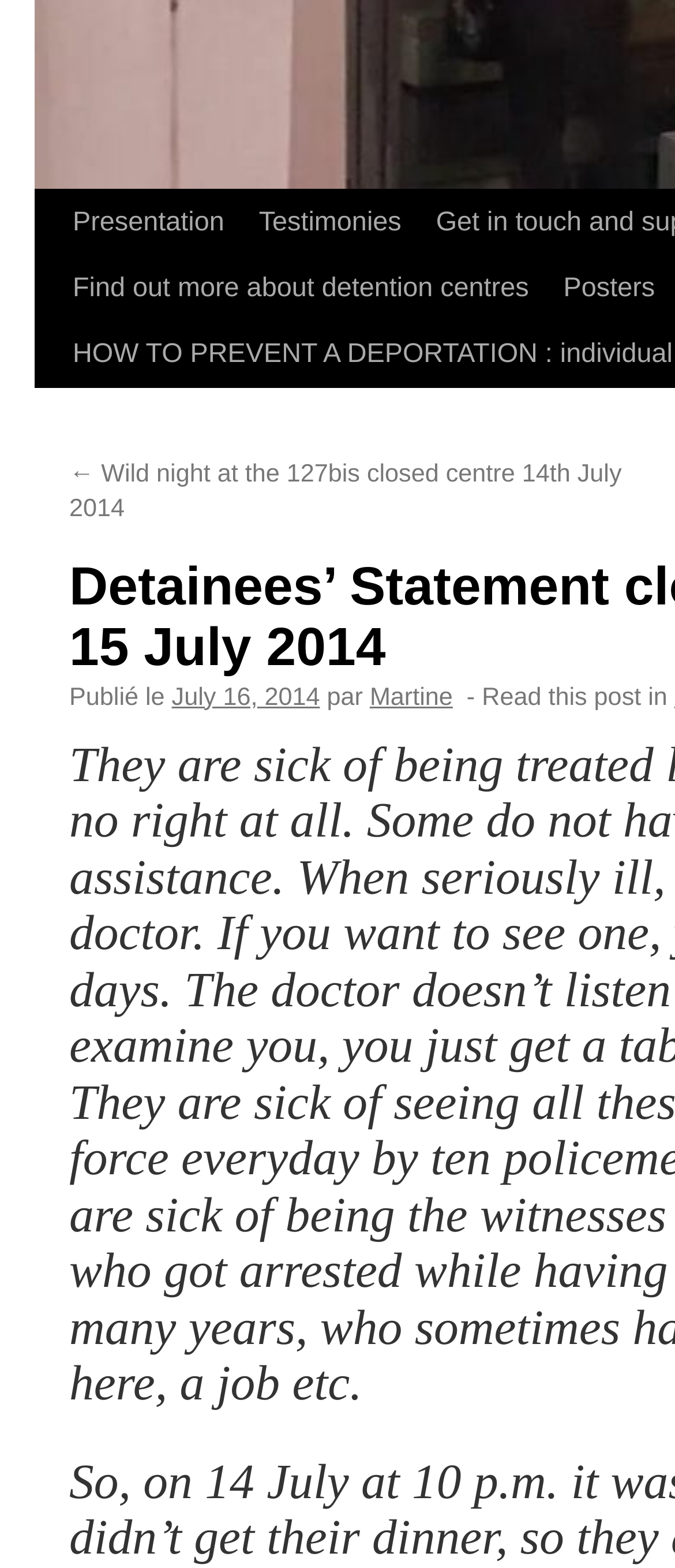Bounding box coordinates should be provided in the format (top-left x, top-left y, bottom-right x, bottom-right y) with all values between 0 and 1. Identify the bounding box for this UI element: Aller au contenu

[0.049, 0.12, 0.1, 0.246]